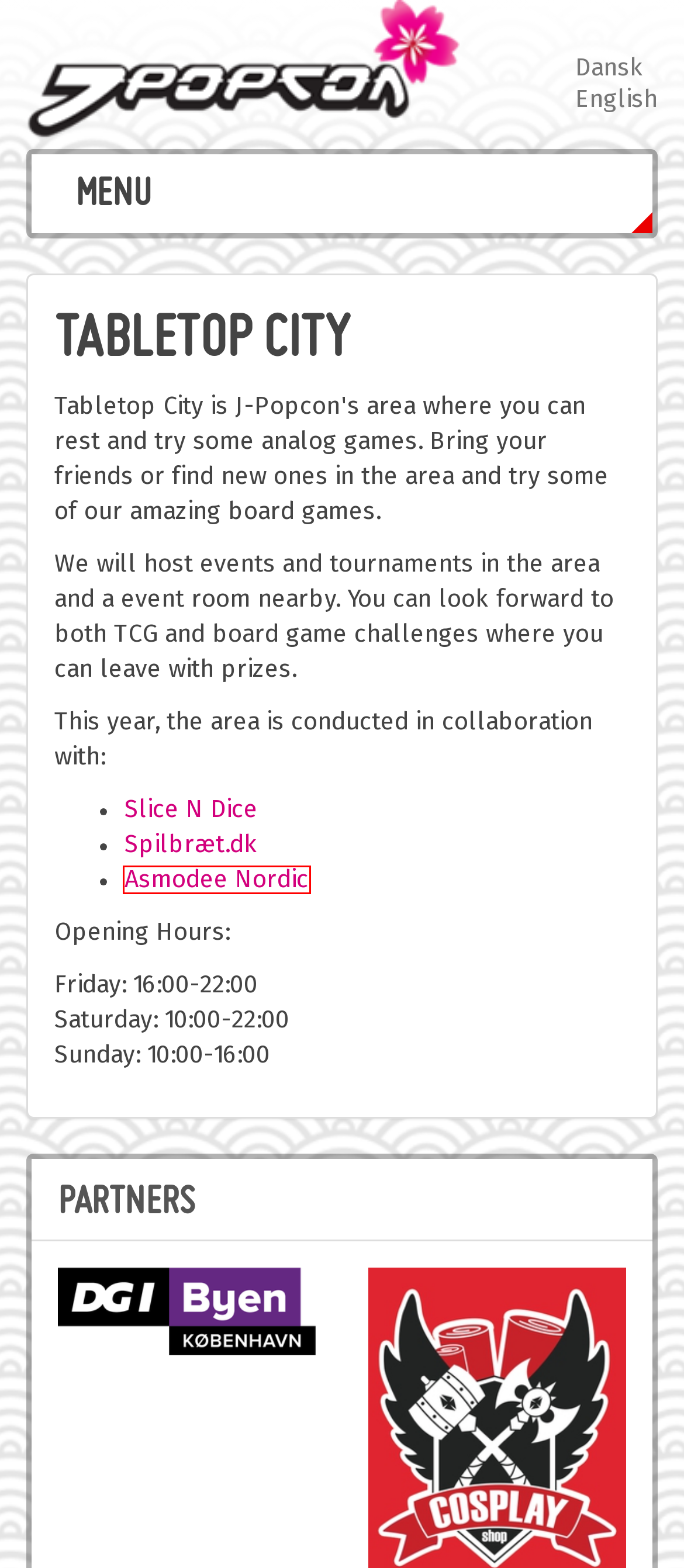Examine the screenshot of a webpage with a red rectangle bounding box. Select the most accurate webpage description that matches the new webpage after clicking the element within the bounding box. Here are the candidates:
A. Hjem - Landsforeningen Bifrost
B. Asmodee Nordics
C. Spilbræt.dk | Ren spilleglæde!
D. Nordic Cosplay Championship
E. Slice N Dice – Brætspil, kortspil og figurspil.
F. Goth - Punk - Emo - Tøj til alle stilarter | Fatima.Dk
G. Cosplayshop.be | for cosplayers, prop makers & costume designers
H. Velkommen til DGI Byen!

B